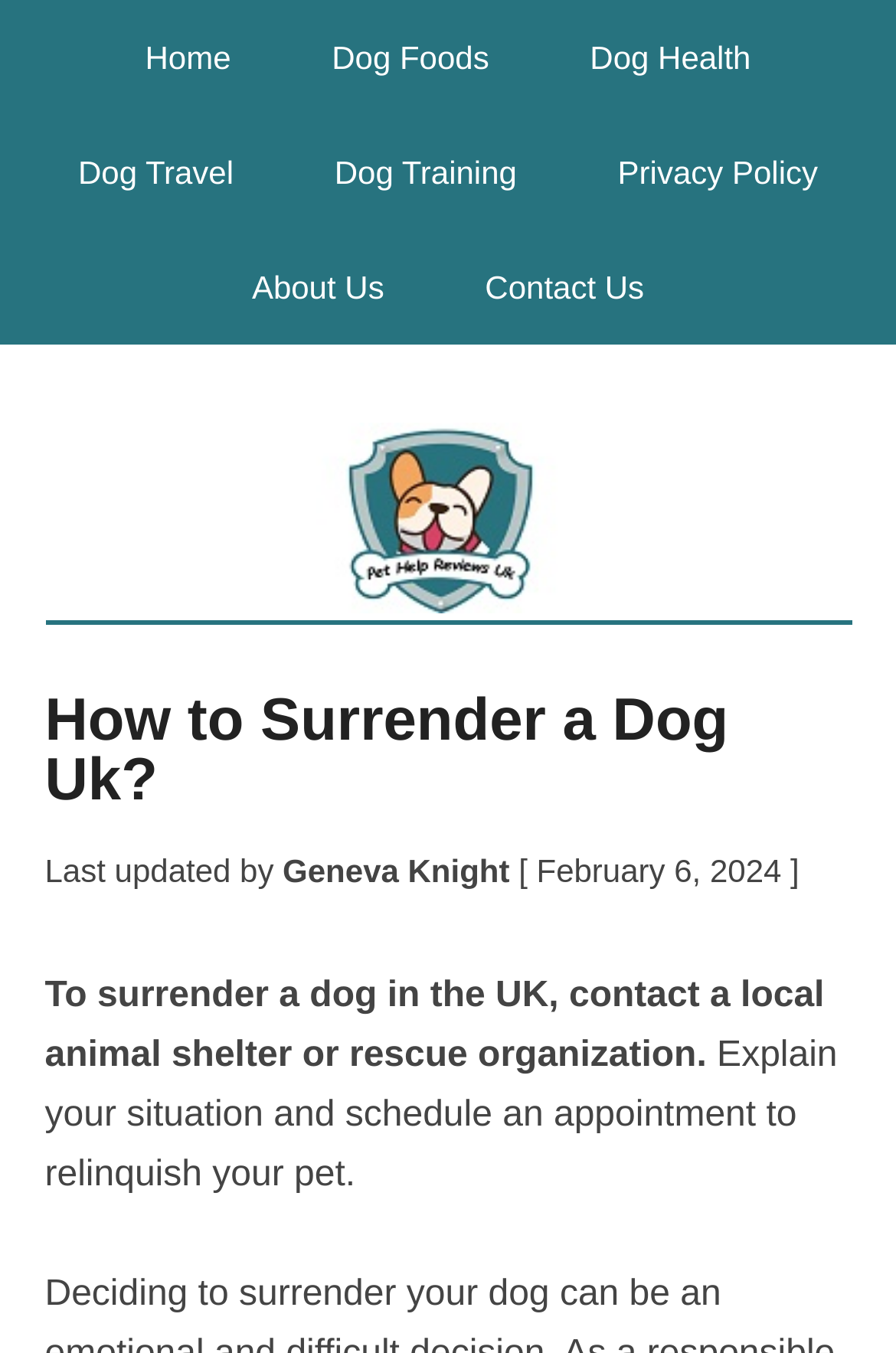Please find the bounding box coordinates of the element that must be clicked to perform the given instruction: "View the article 'http://www.govexec.com/story_page.cfm?articleid=48691&dcn=e_gvet'". The coordinates should be four float numbers from 0 to 1, i.e., [left, top, right, bottom].

None